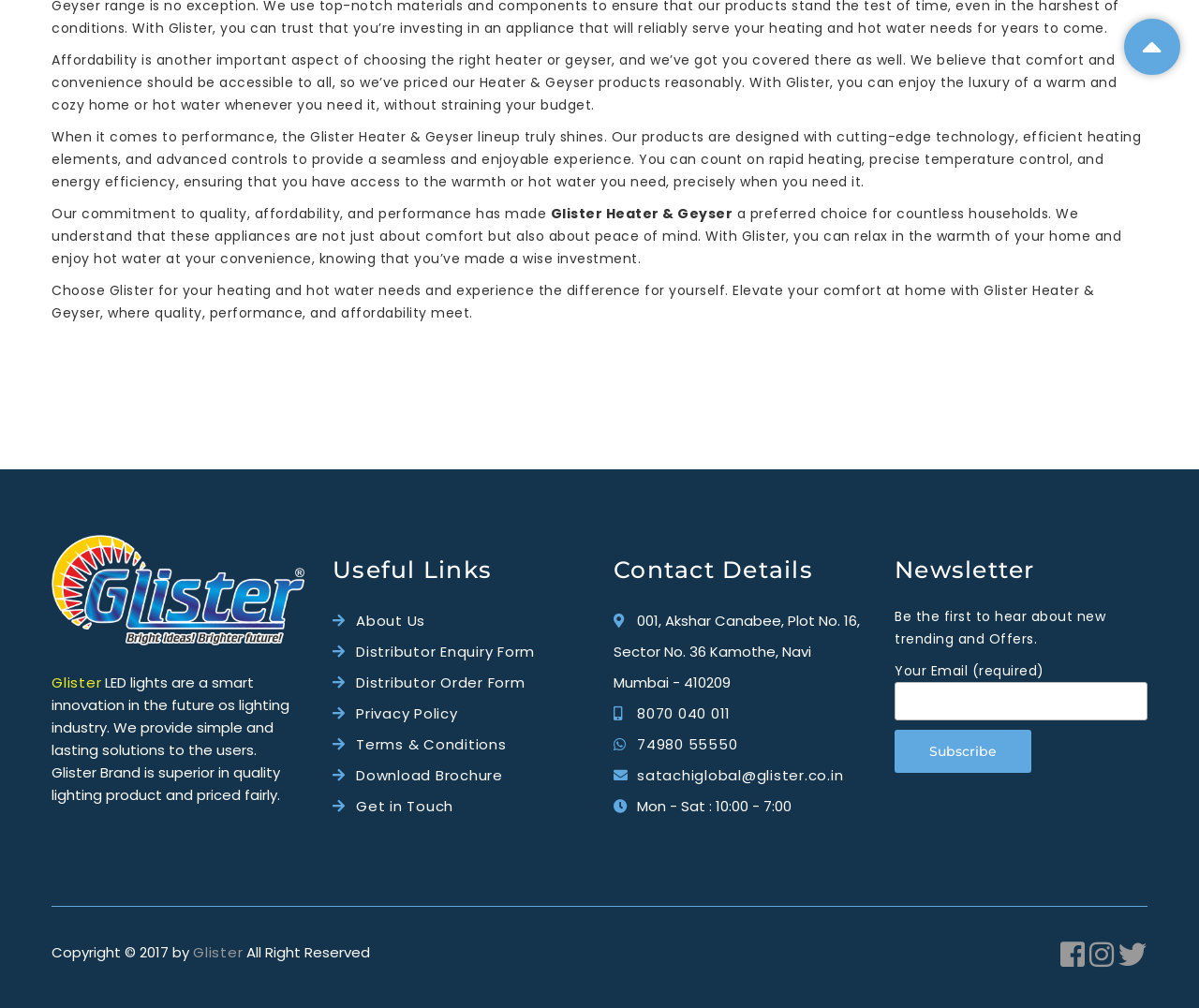What is the benefit of choosing Glister products?
Based on the visual content, answer with a single word or a brief phrase.

Comfort and convenience at an affordable price